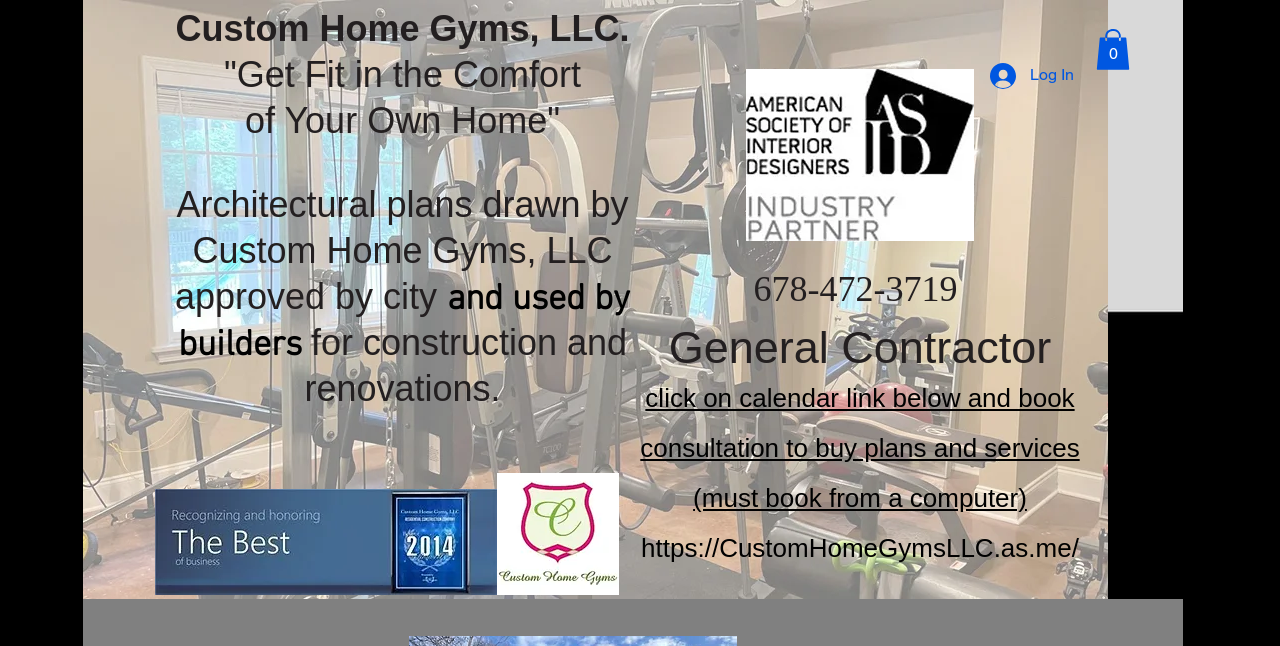What is the company name?
Please elaborate on the answer to the question with detailed information.

The company name is mentioned in the heading of the webpage, which is 'Custom Home Gyms, LLC. "Get Fit in the Comfort of Your Own Home"'. This suggests that the webpage is related to a company that provides services for custom home gyms.